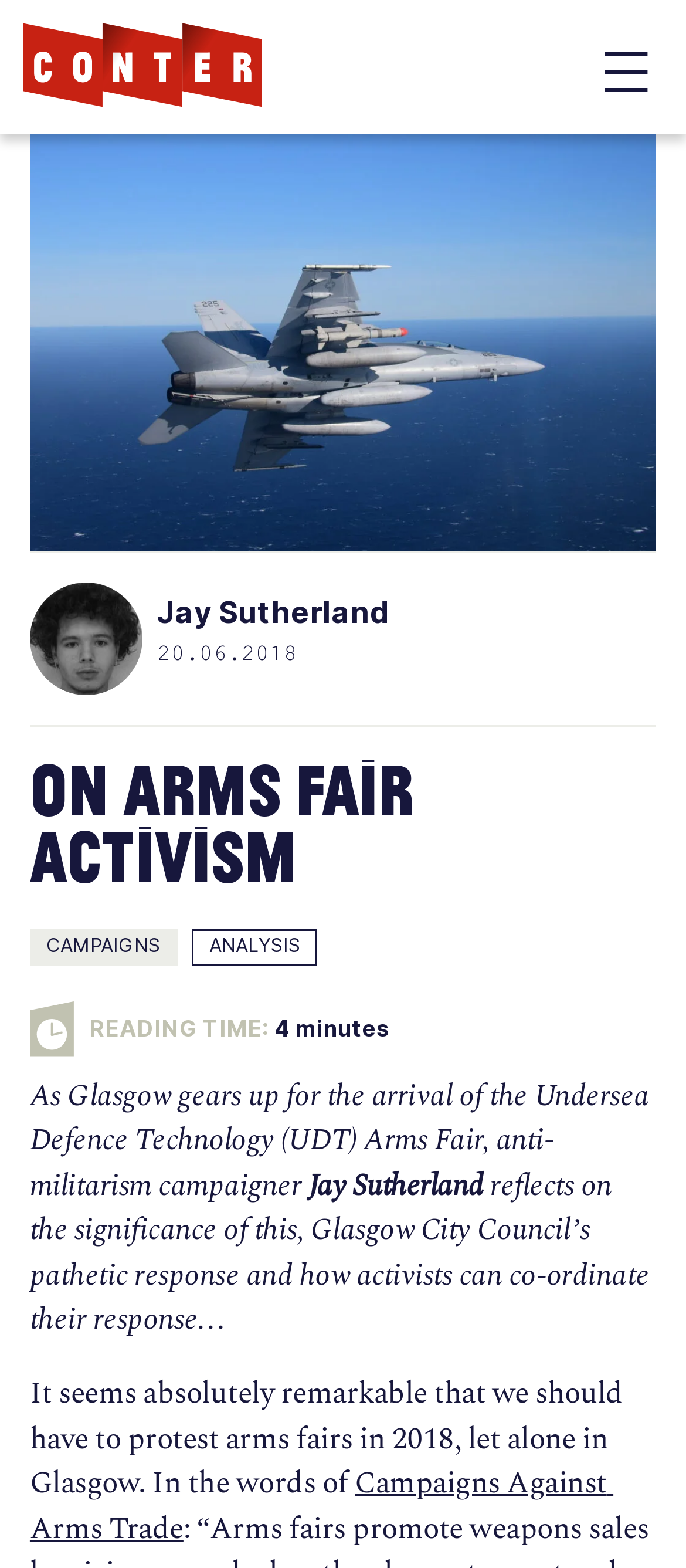Please find and generate the text of the main header of the webpage.

On Arms Fair Activism